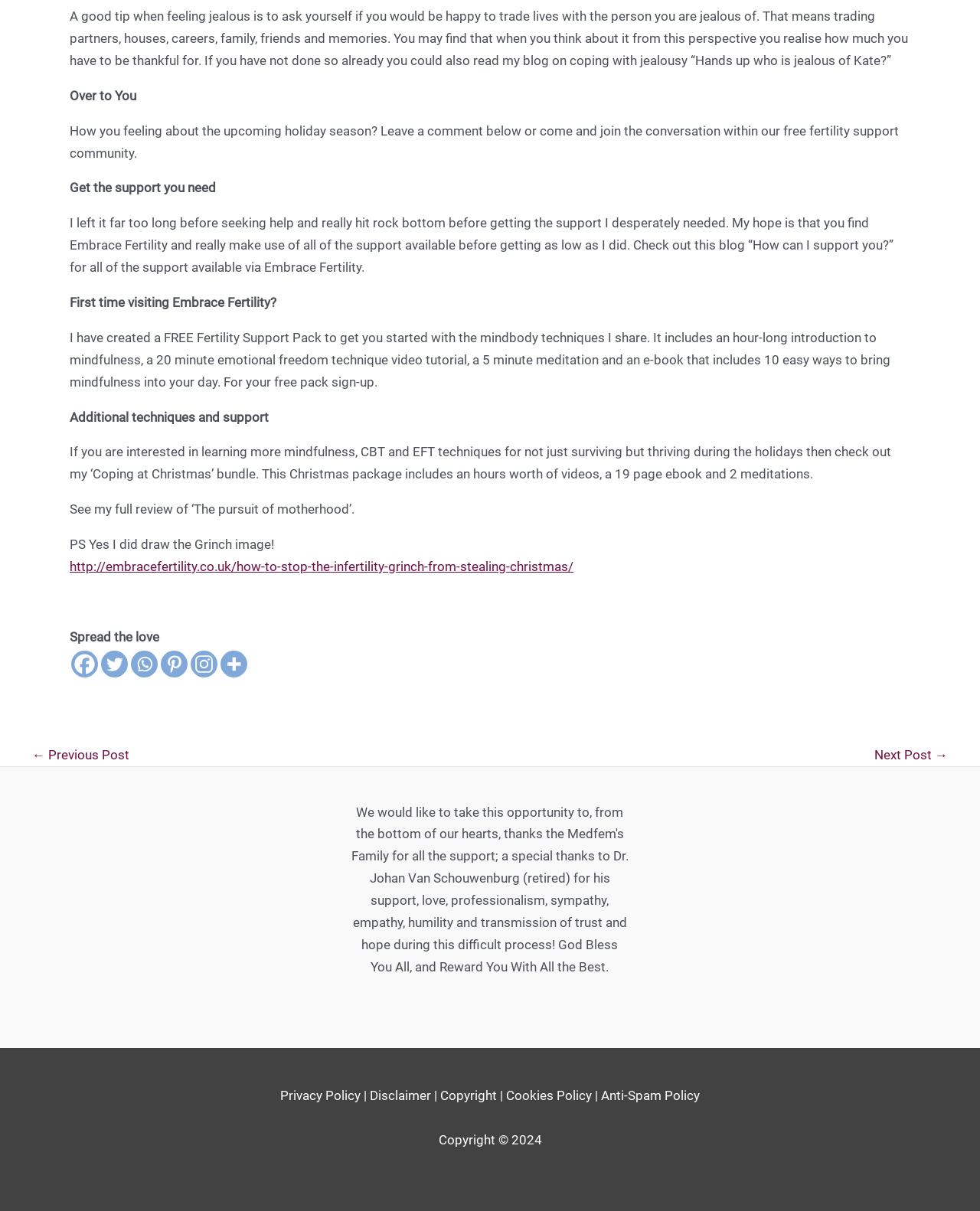Bounding box coordinates should be provided in the format (top-left x, top-left y, bottom-right x, bottom-right y) with all values between 0 and 1. Identify the bounding box for this UI element: Cookies Policy

[0.516, 0.899, 0.604, 0.911]